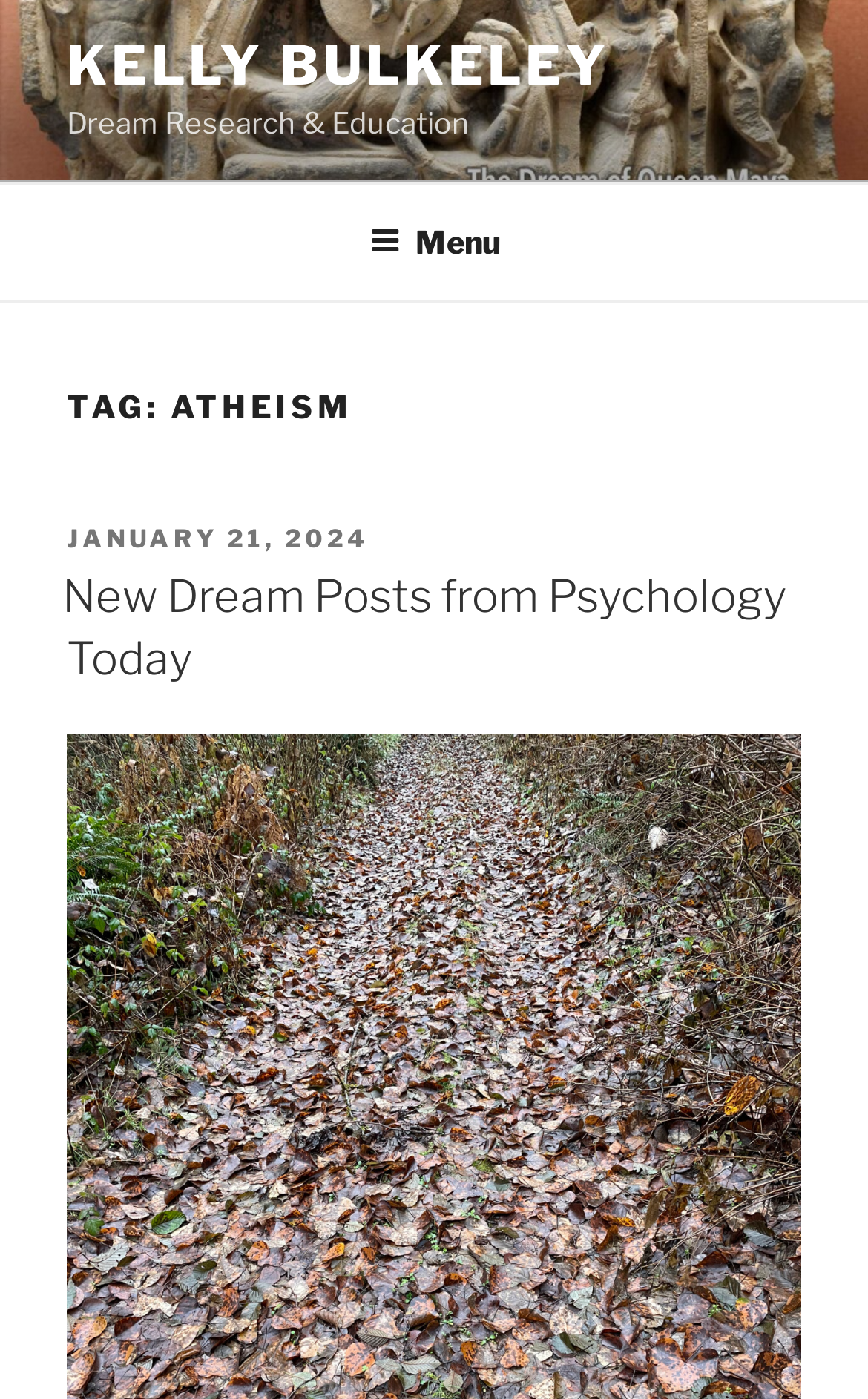Provide a short answer to the following question with just one word or phrase: What is the name of the author?

Kelly Bulkeley